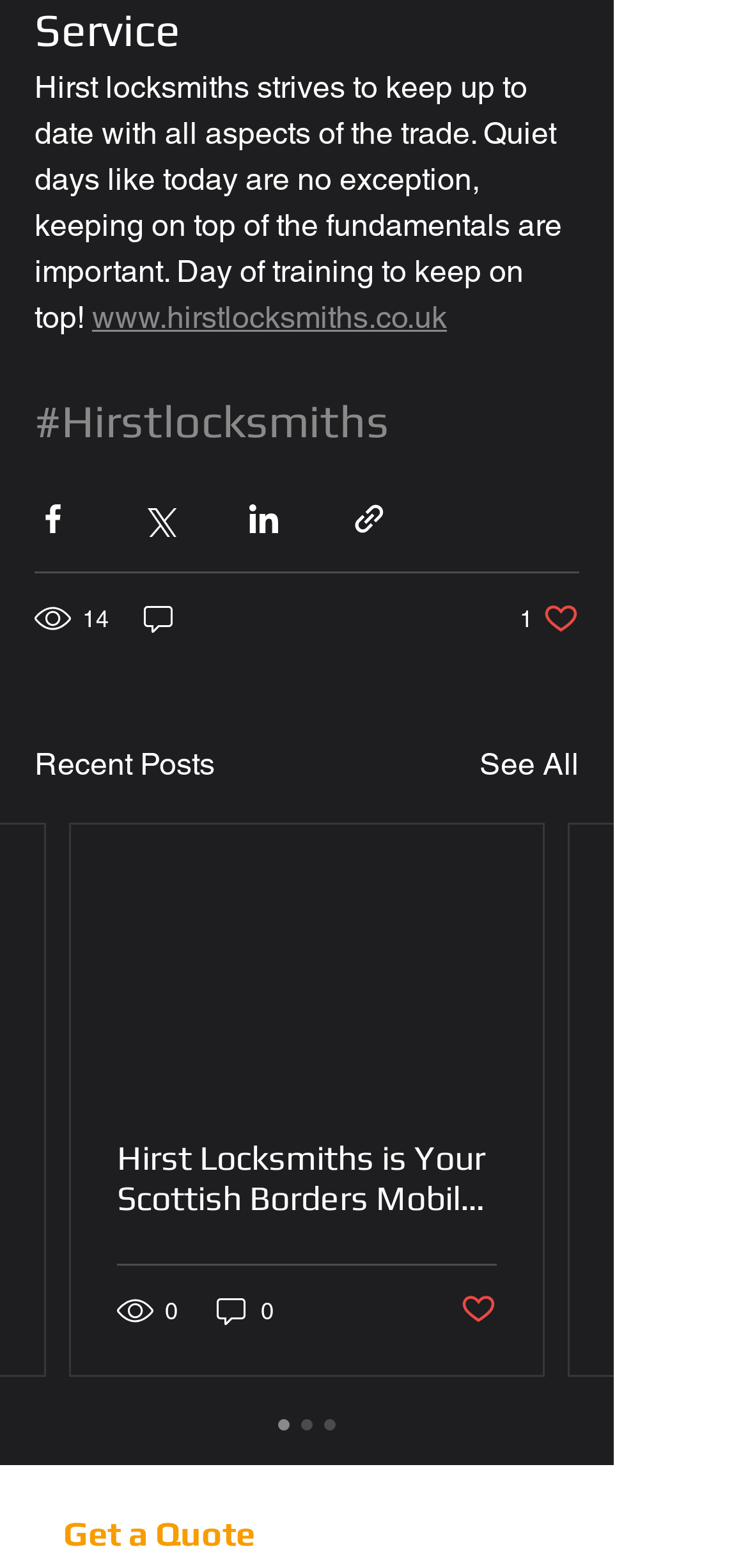Can you provide the bounding box coordinates for the element that should be clicked to implement the instruction: "Like the post"?

[0.695, 0.383, 0.774, 0.406]